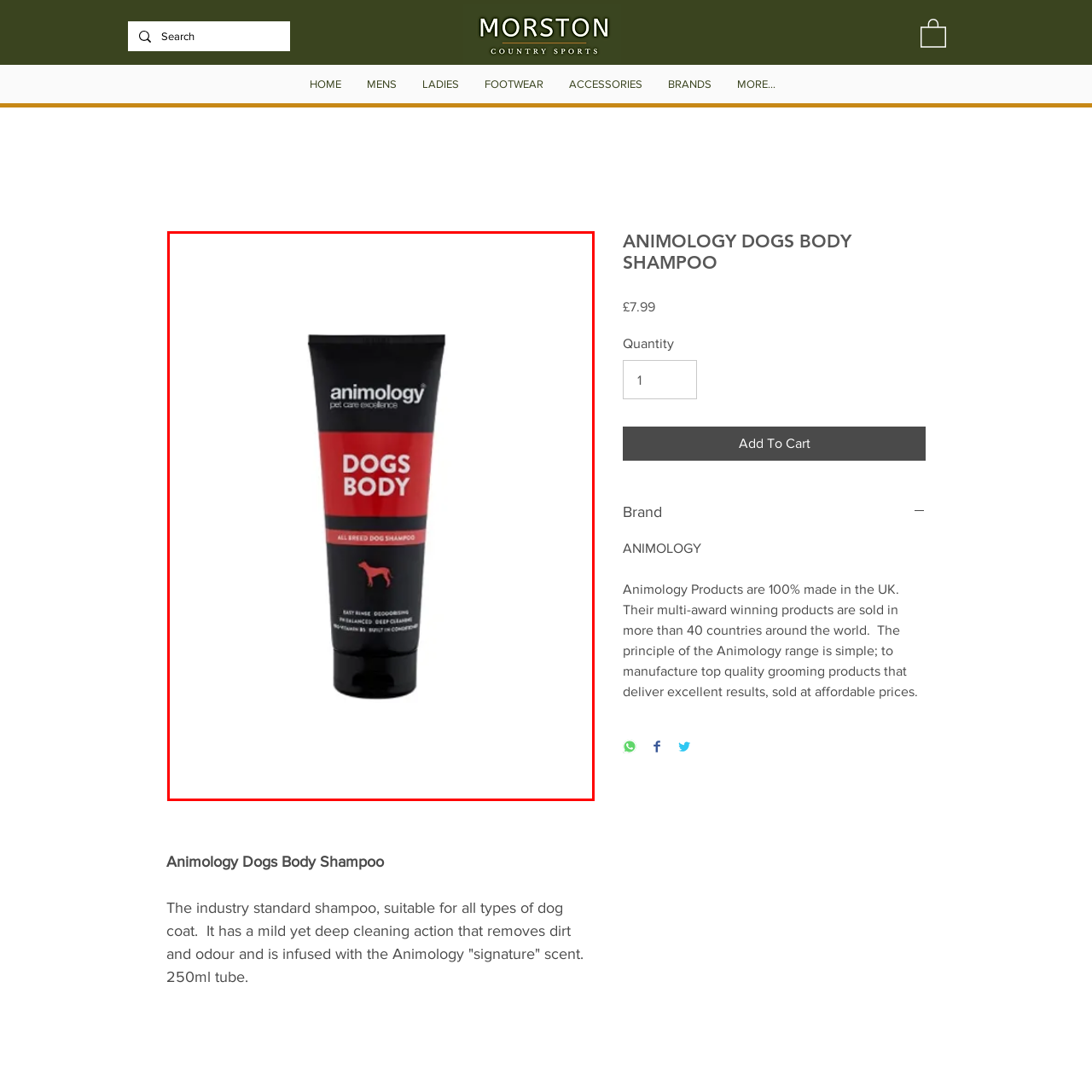Give an in-depth description of the image within the red border.

The image features a stylishly packaged tube of Animology Dogs Body Shampoo, designed for all breeds of dogs. The black tube prominently displays the product name, "DOGS BODY," in bold, red lettering, conveying a sense of energy and effectiveness. The label also includes the subtitle "ALL BREED DOG SHAMPOO," indicating its suitability for a variety of coat types. The packaging emphasizes ease of use with features like "Easy Rinse" and "Deodorising," alongside claims of "pH Balanced" and "Deep Cleaning" properties. Additionally, the product is infused with a built-in conditioner, enhancing the care it provides to your pet's coat. This 250ml tube is ideal for pet owners seeking a reliable grooming solution.